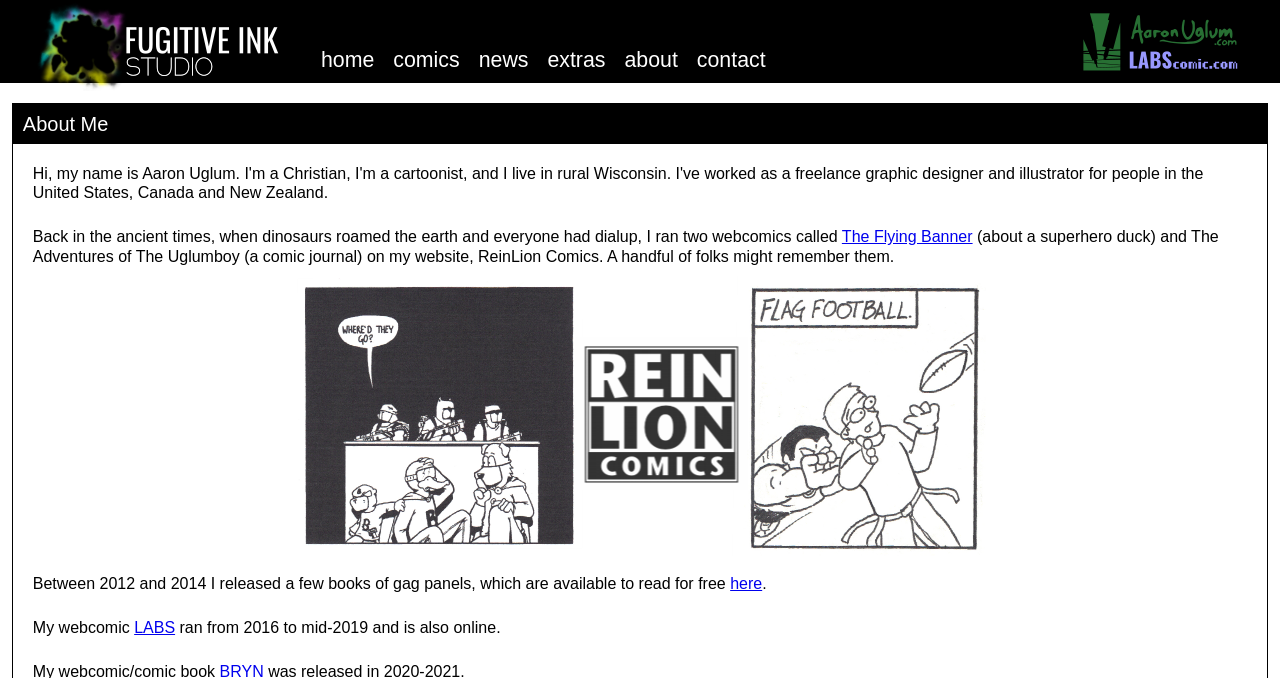Locate the bounding box of the UI element defined by this description: "news". The coordinates should be given as four float numbers between 0 and 1, formatted as [left, top, right, bottom].

[0.374, 0.071, 0.413, 0.106]